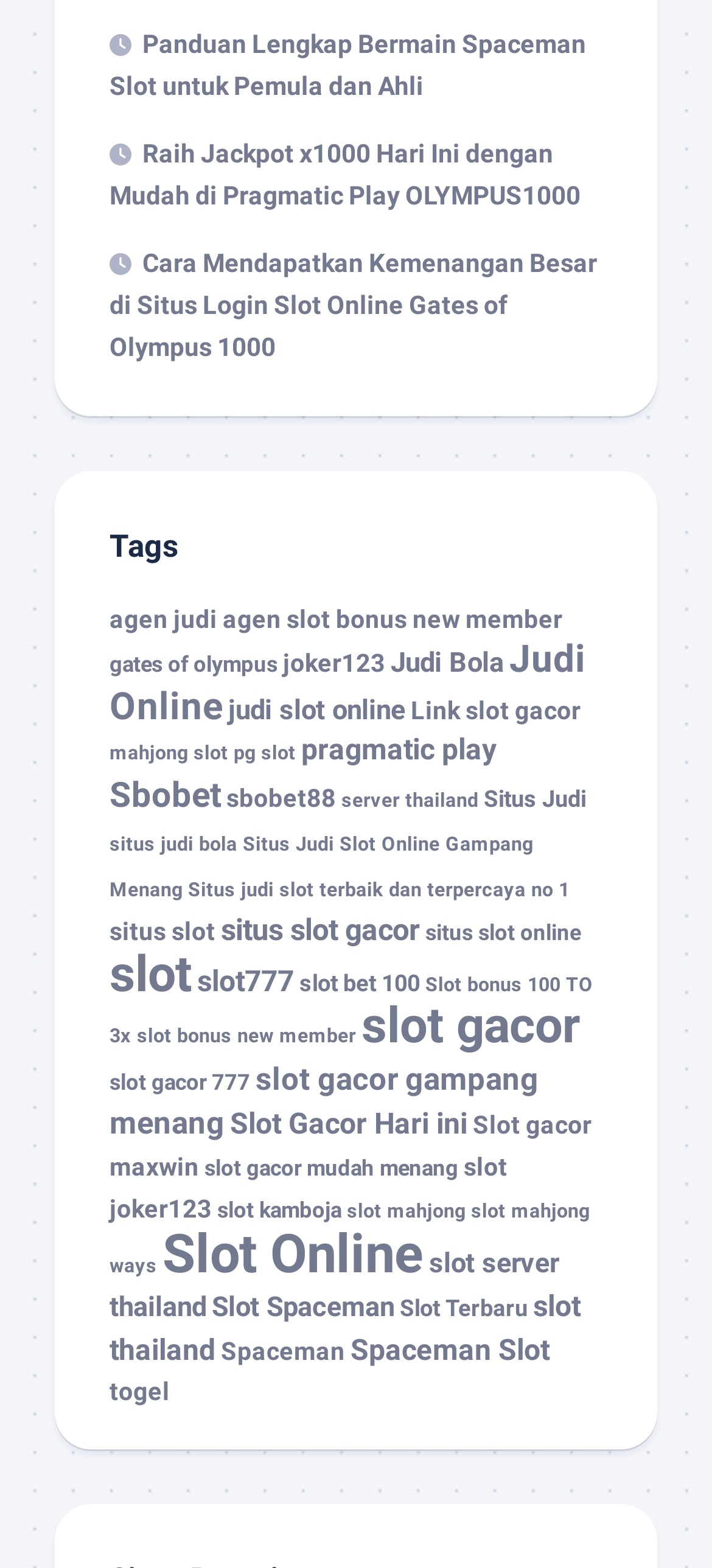Give a one-word or phrase response to the following question: What is the theme of the webpage?

Online Slot Games